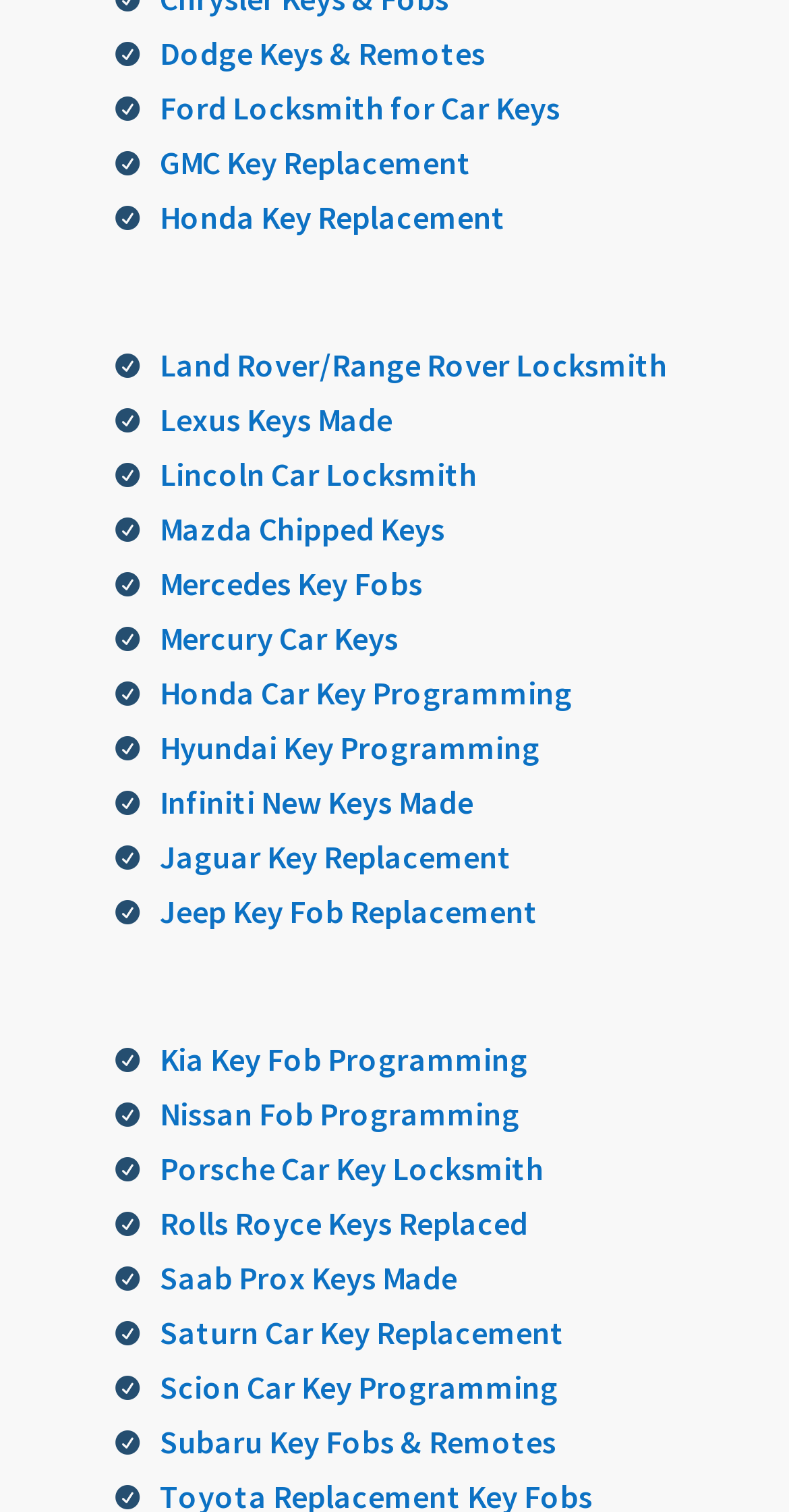Find the bounding box coordinates of the element to click in order to complete the given instruction: "Explore Honda Key Replacement."

[0.203, 0.129, 0.641, 0.156]